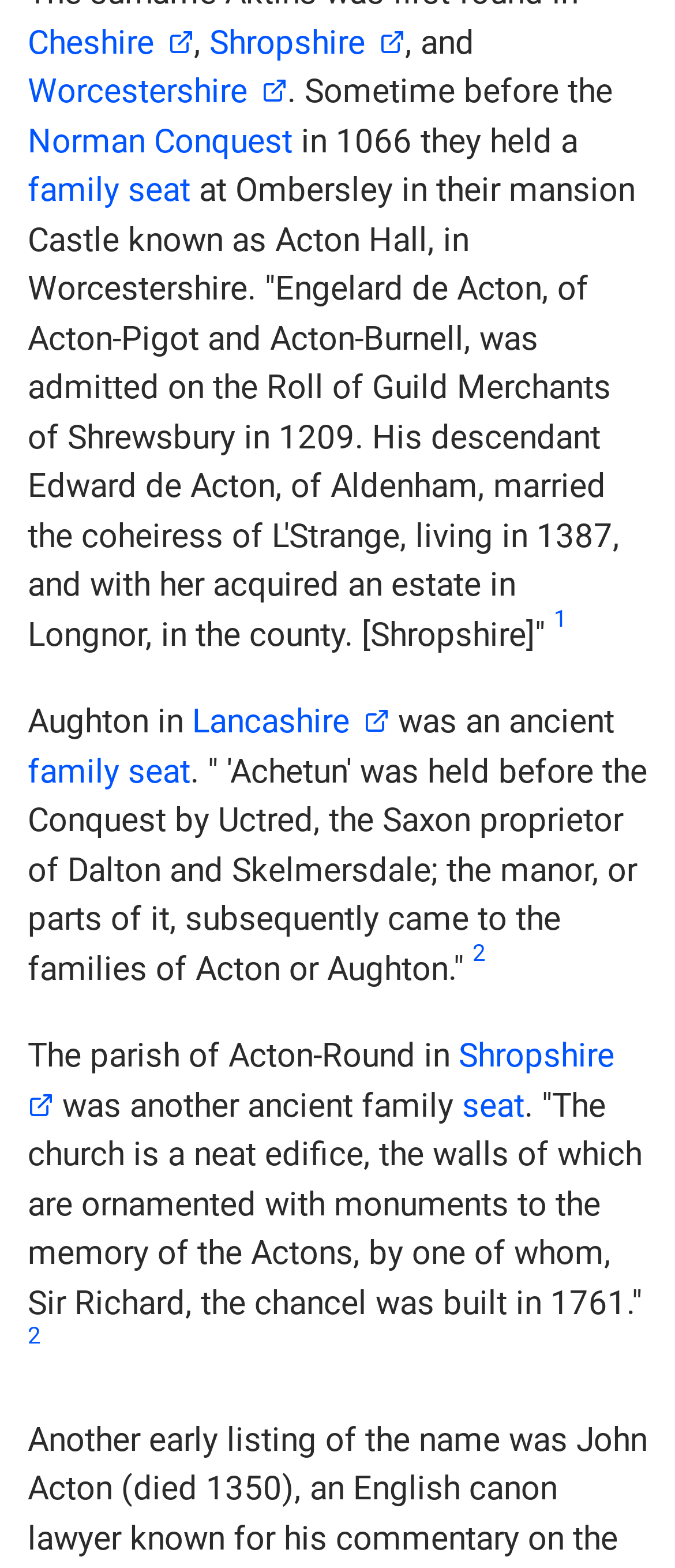Can you give a detailed response to the following question using the information from the image? Who built the chancel of the church in Acton-Round?

The text mentions that the church is a neat edifice, the walls of which are ornamented with monuments to the memory of the Actons, by one of whom, Sir Richard, the chancel was built in 1761.